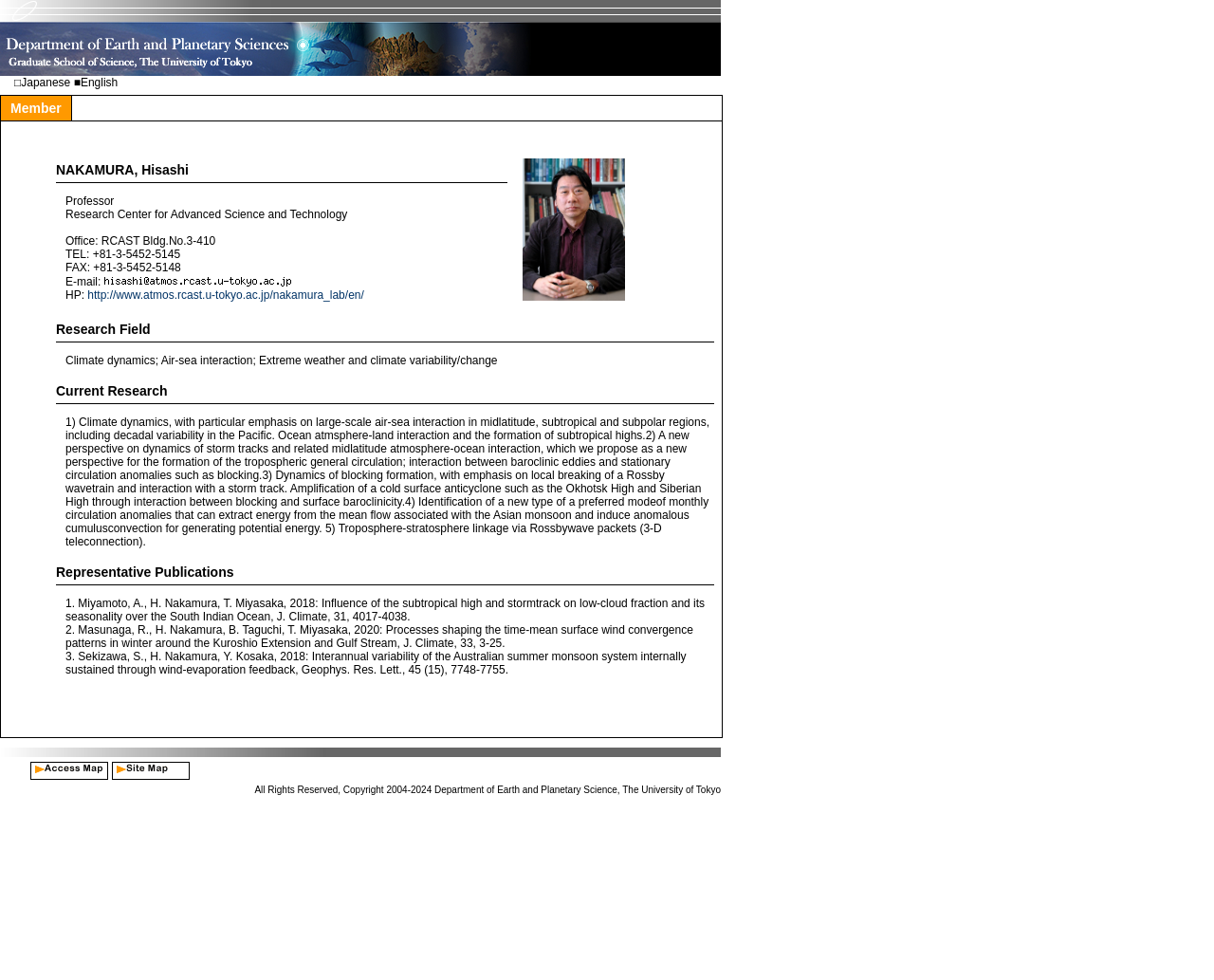Provide your answer in one word or a succinct phrase for the question: 
What is the research field of the professor?

Climate dynamics